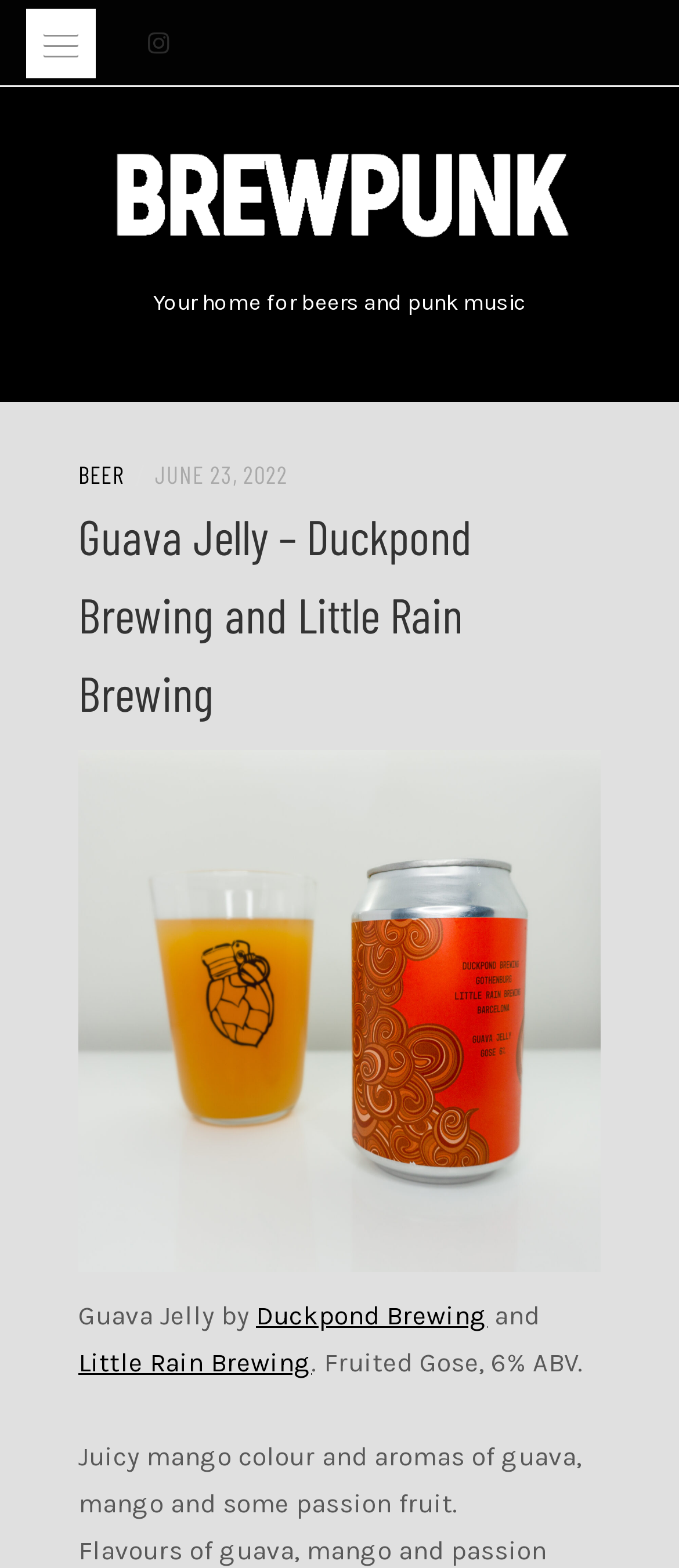Locate and provide the bounding box coordinates for the HTML element that matches this description: "Little Rain Brewing".

[0.115, 0.859, 0.459, 0.879]